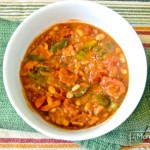Please provide a brief answer to the question using only one word or phrase: 
What type of food is presented in the image?

Chili